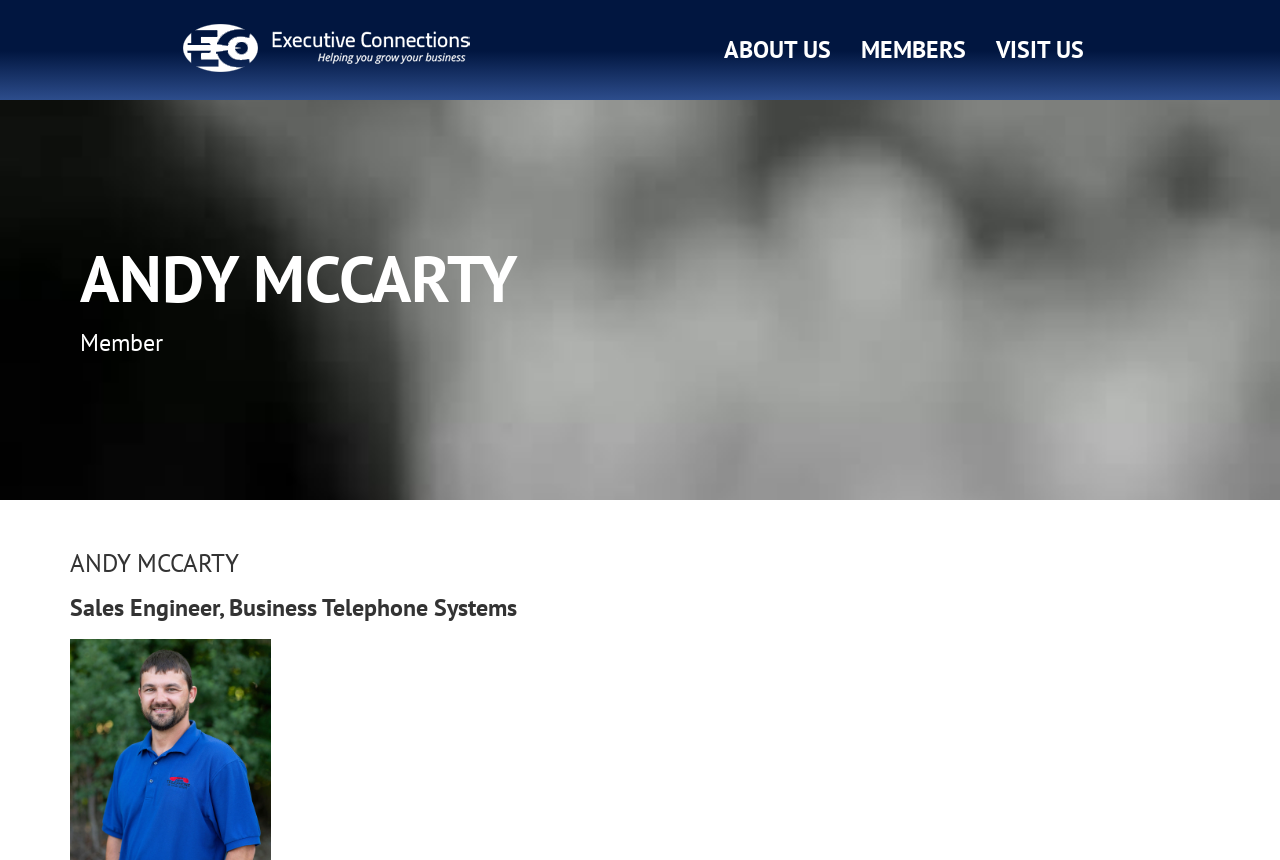Please provide a one-word or phrase answer to the question: 
What is Andy McCarty's role in the company?

Member